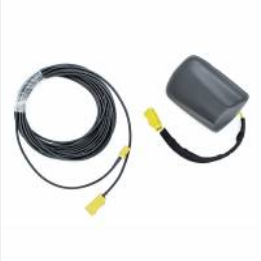Give a detailed account of everything present in the image.

This image features the Jeep Wrangler JL Sirius/XM, GPS, and Compass Antenna Kit. The kit includes a sleek gray antenna and a set of connecting wires equipped with yellow connectors. It is designed to ensure that your Jeep Wrangler is fully equipped for enhanced satellite radio and GPS functionalities. This antenna kit is ideal for those looking to upgrade or replace the existing antenna setup in their vehicle, providing a more reliable and comprehensive signal reception for SiriusXM satellite services. With a price tag of $116.99, this component is essential for anyone wanting to elevate their driving experience with advanced audio and navigation capabilities.